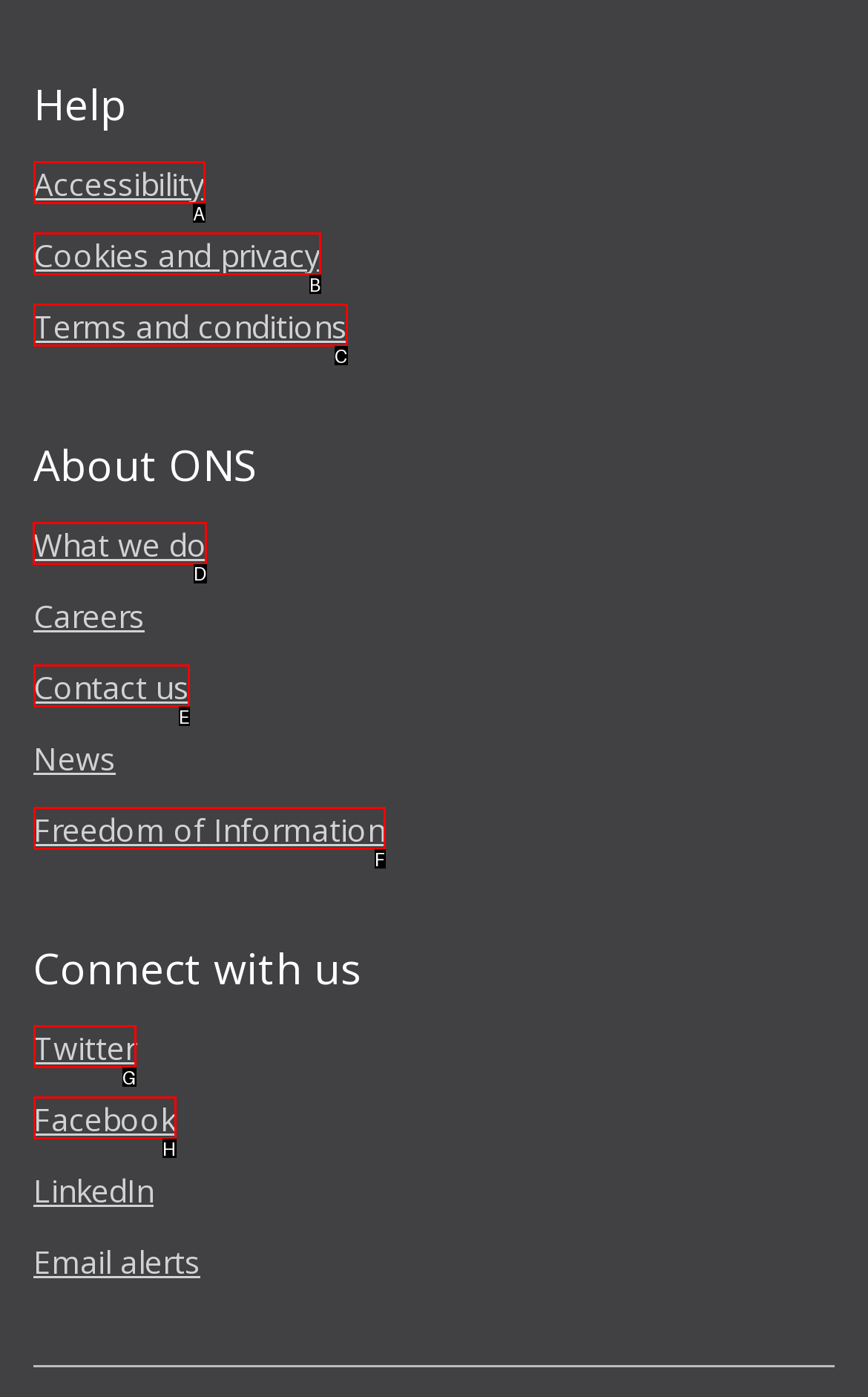Provide the letter of the HTML element that you need to click on to perform the task: Learn about what ONS does.
Answer with the letter corresponding to the correct option.

D